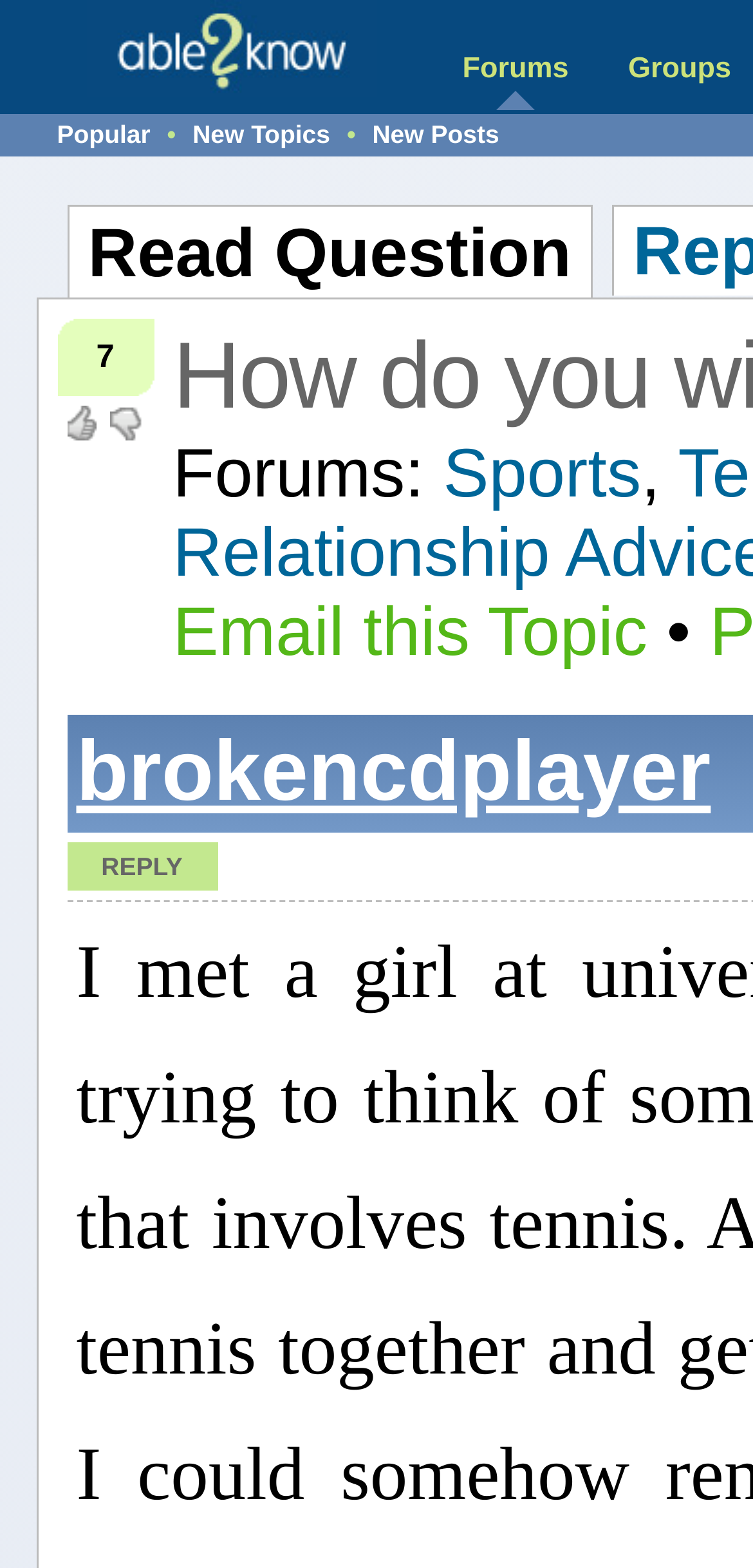What is the action that can be performed on the topic?
Provide a fully detailed and comprehensive answer to the question.

I determined the action that can be performed on the topic by looking at the link 'Email this Topic' which is located below the question title and is an option to share the topic via email.